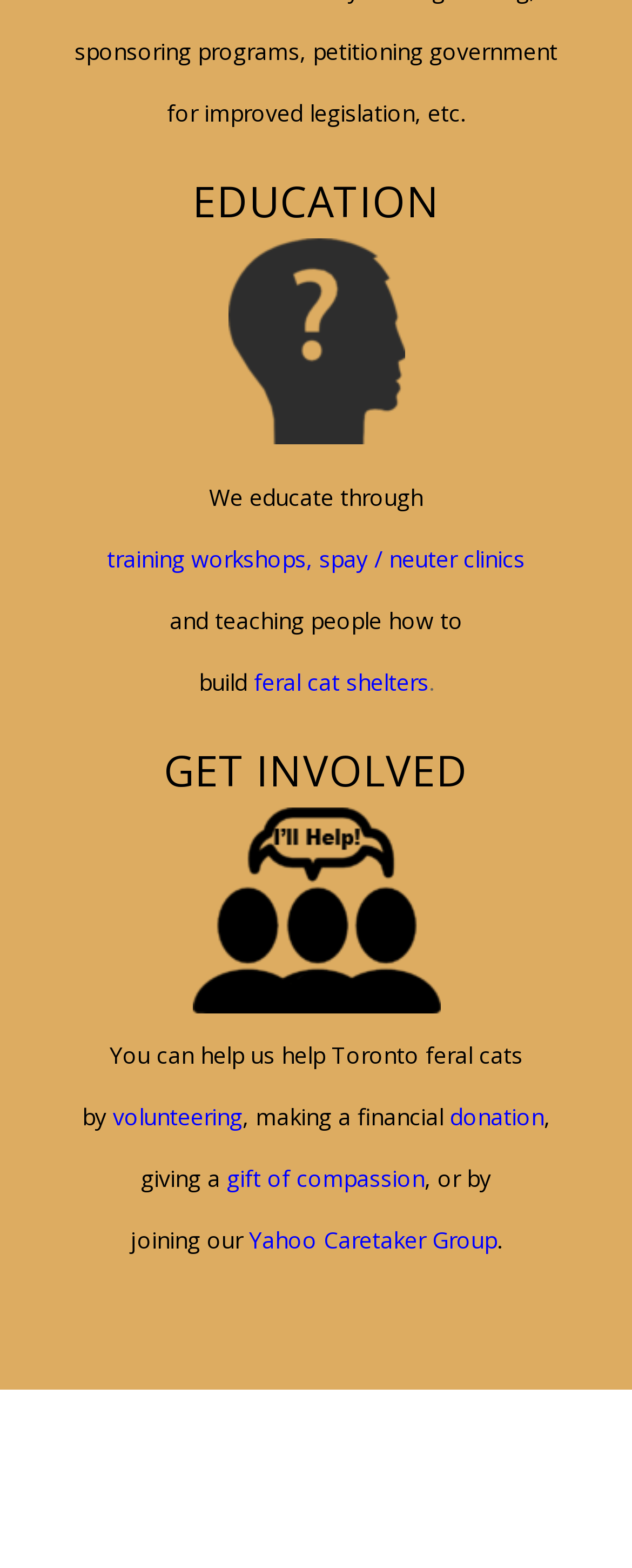Using the information shown in the image, answer the question with as much detail as possible: What is the purpose of the 'spay/neuter clinics'?

The mention of 'spay/neuter clinics' alongside 'training workshops' and 'feral cat shelters' suggests that the purpose of these clinics is to help feral cats, likely by providing them with necessary medical care to improve their well-being.